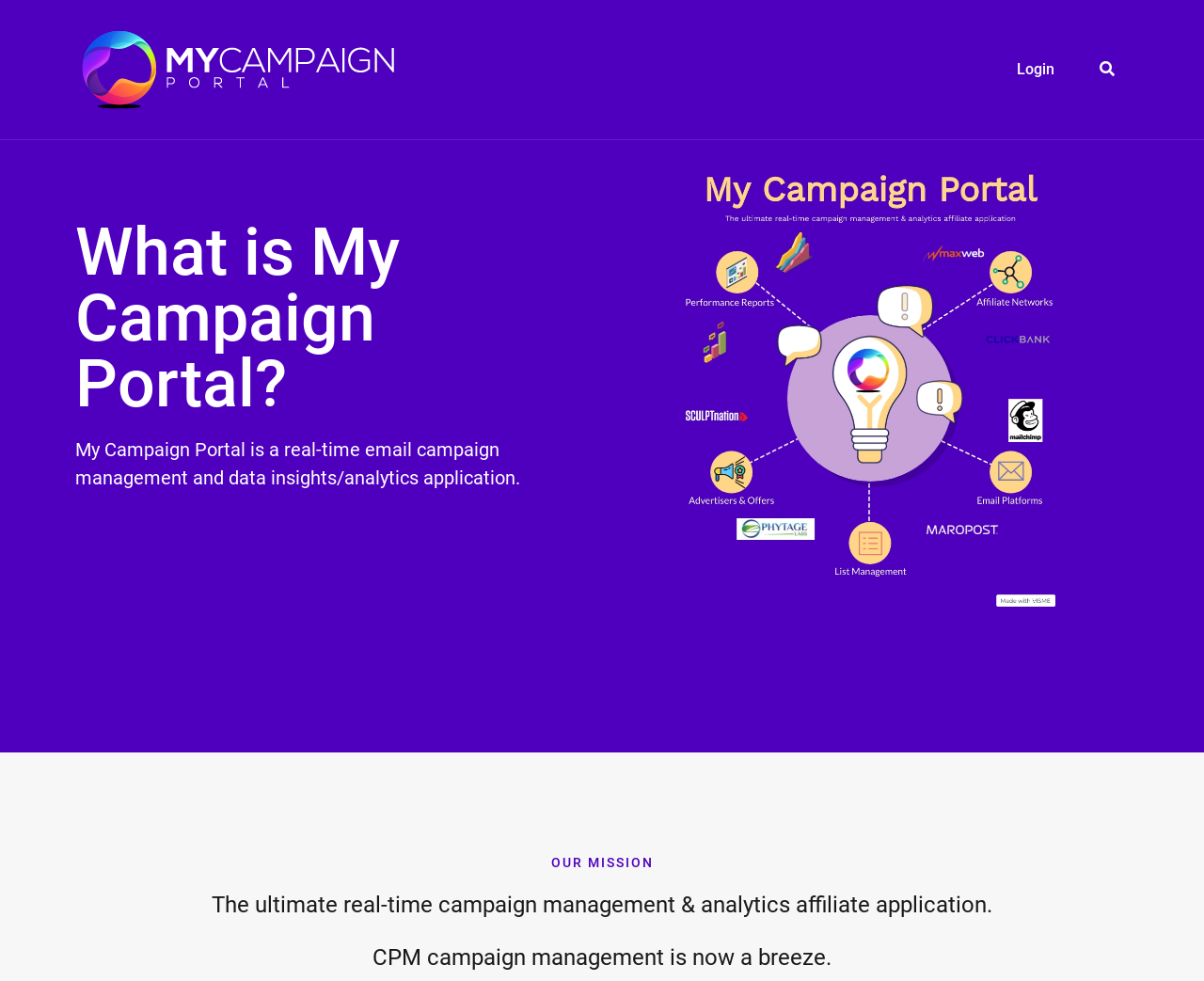What is the mission of My Campaign Portal?
Based on the image, give a one-word or short phrase answer.

Real-time campaign management